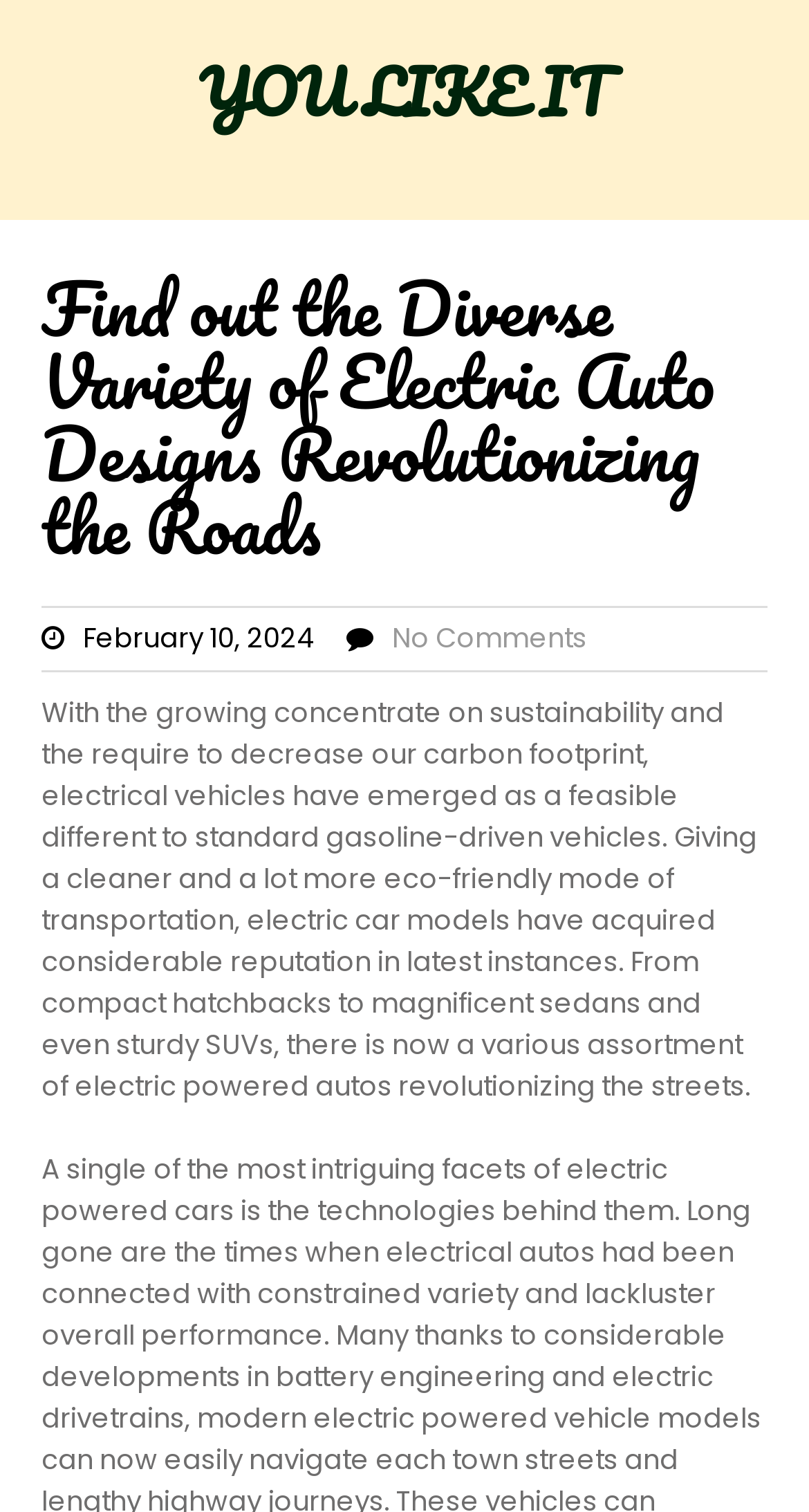Identify the bounding box of the UI element that matches this description: "Twitter".

None